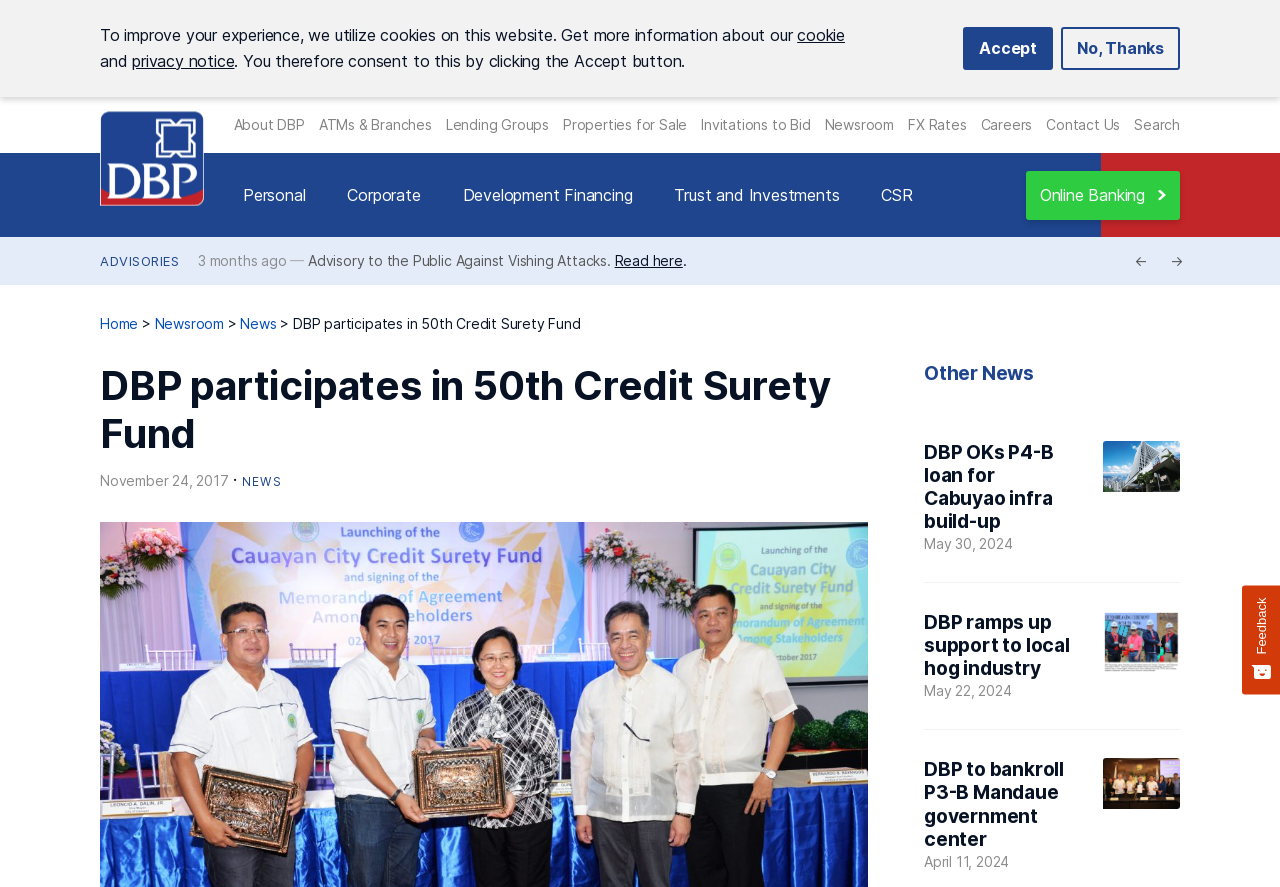Identify the bounding box coordinates of the clickable region necessary to fulfill the following instruction: "Go to Home". The bounding box coordinates should be four float numbers between 0 and 1, i.e., [left, top, right, bottom].

[0.078, 0.355, 0.108, 0.375]